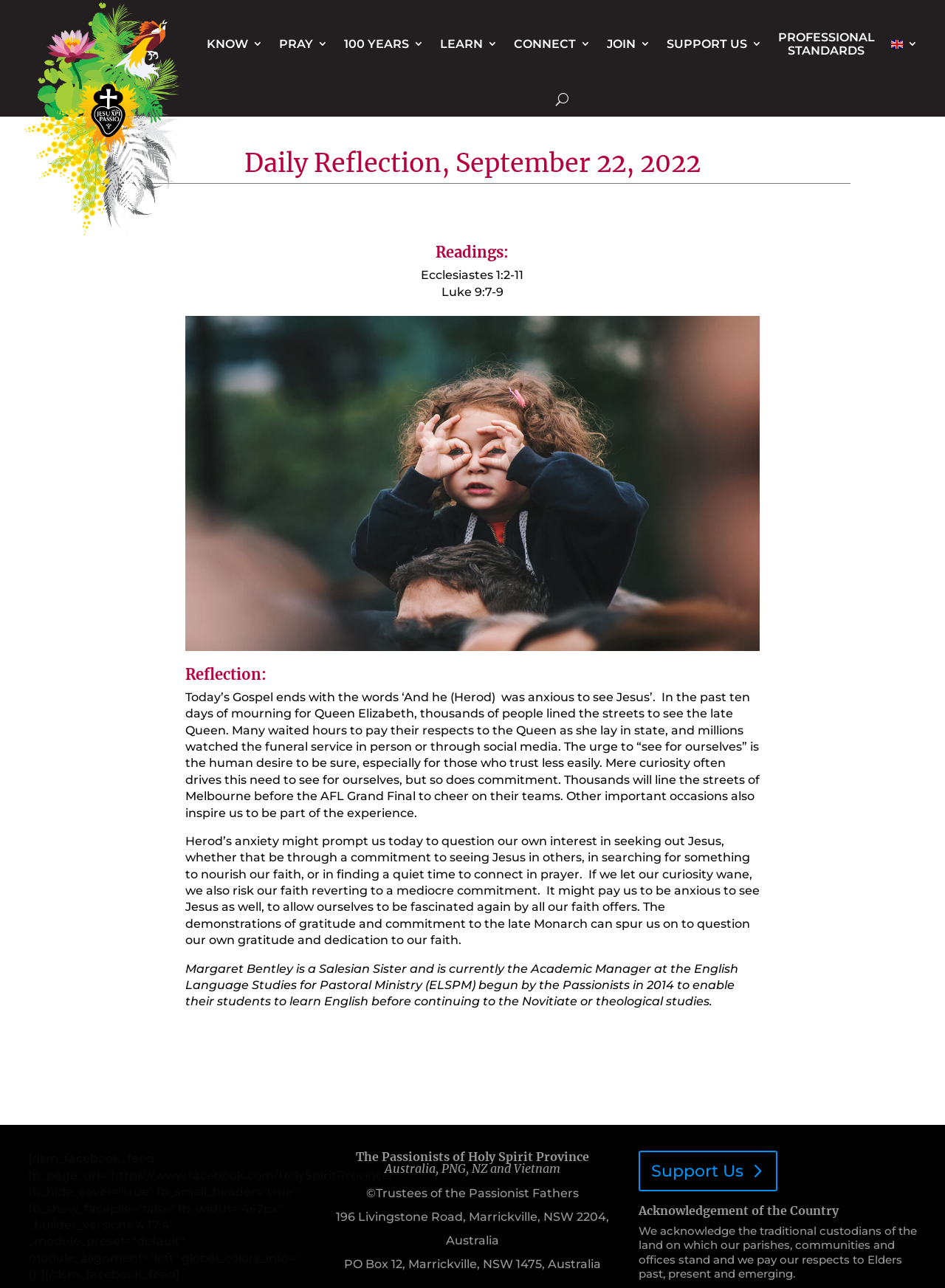Locate the bounding box coordinates of the clickable area to execute the instruction: "Click the 'PRAY 3' link". Provide the coordinates as four float numbers between 0 and 1, represented as [left, top, right, bottom].

[0.295, 0.001, 0.347, 0.067]